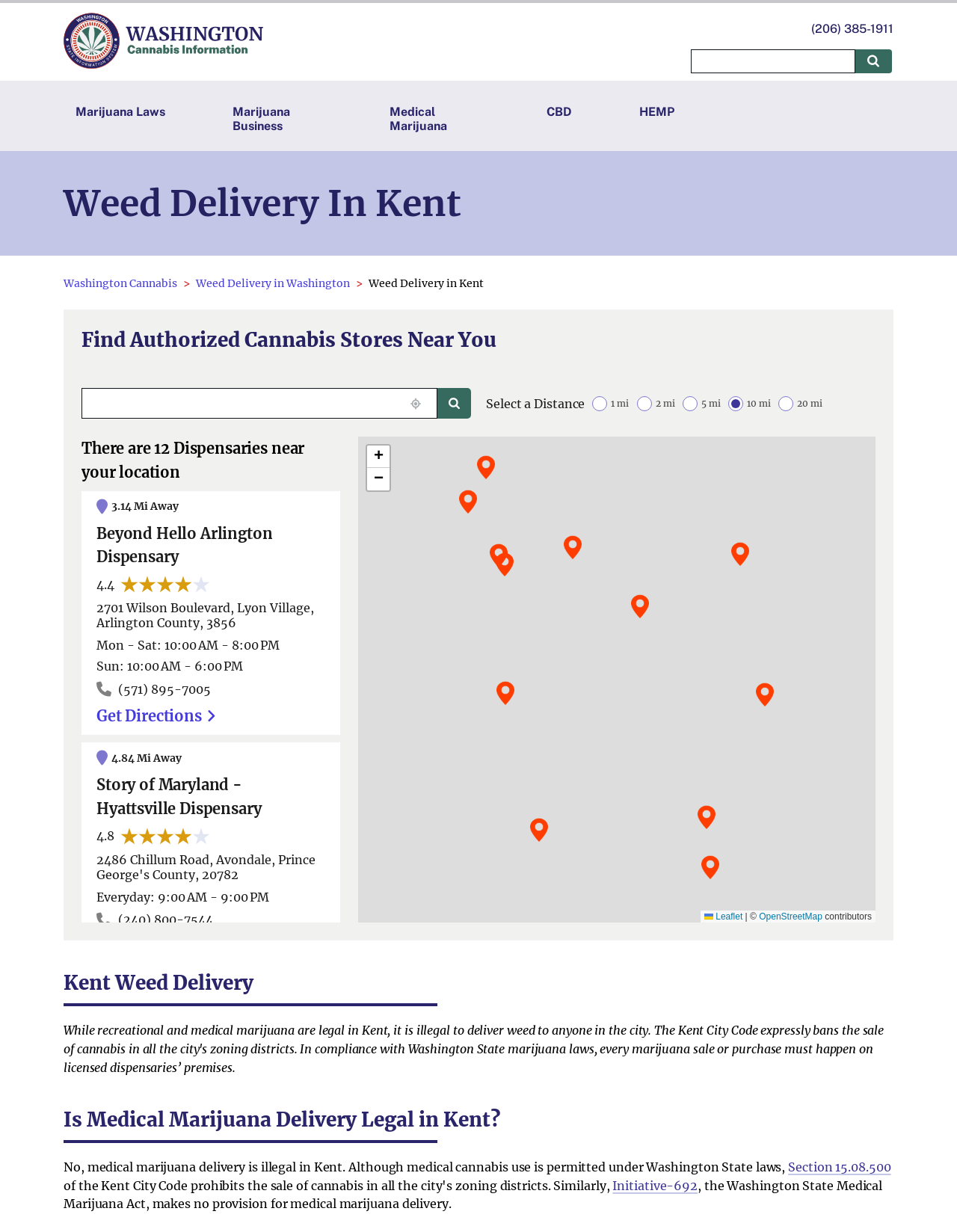Please provide the bounding box coordinates for the element that needs to be clicked to perform the following instruction: "Call (571) 895-7005". The coordinates should be given as four float numbers between 0 and 1, i.e., [left, top, right, bottom].

[0.123, 0.553, 0.22, 0.565]